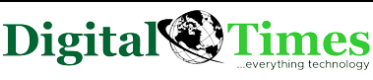Present a detailed portrayal of the image.

The image features the logo of "Digital Times," prominently displaying the title in bold letters. The word "Digital" is styled in a vibrant green, while "Times" is rendered in a classic black font, symbolizing a modern yet trustworthy approach to technology news. Beneath the title, the phrase "…everything technology" is included, emphasizing the publication's focus on covering a wide range of topics in the tech world. The globe graphic integrated into the logo signifies a global perspective on digital innovations and trends, aligning with the mission of the platform to inform and empower its audience in the digital age.